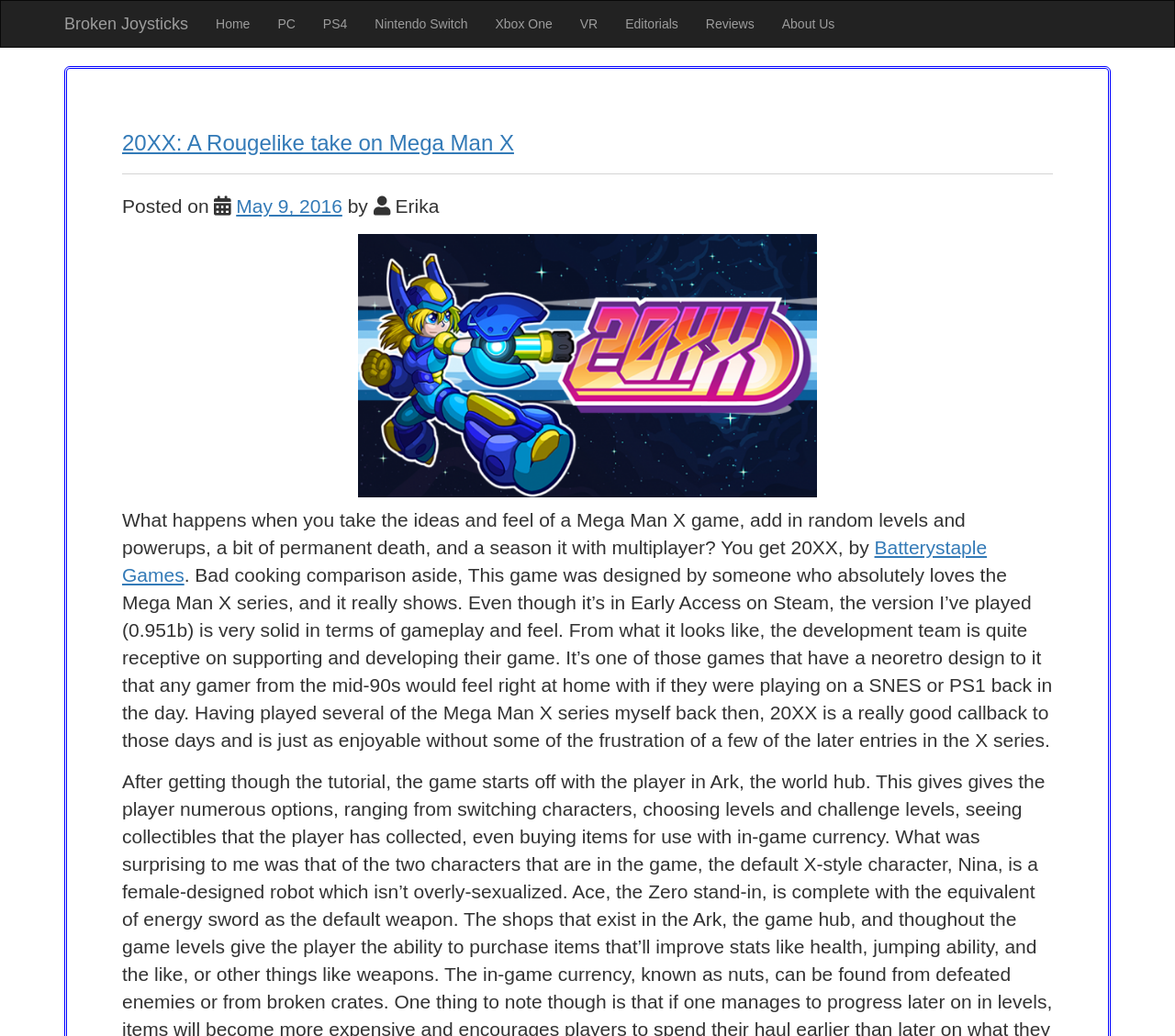Please locate the bounding box coordinates of the element's region that needs to be clicked to follow the instruction: "Check the date of the post". The bounding box coordinates should be provided as four float numbers between 0 and 1, i.e., [left, top, right, bottom].

[0.201, 0.189, 0.291, 0.209]